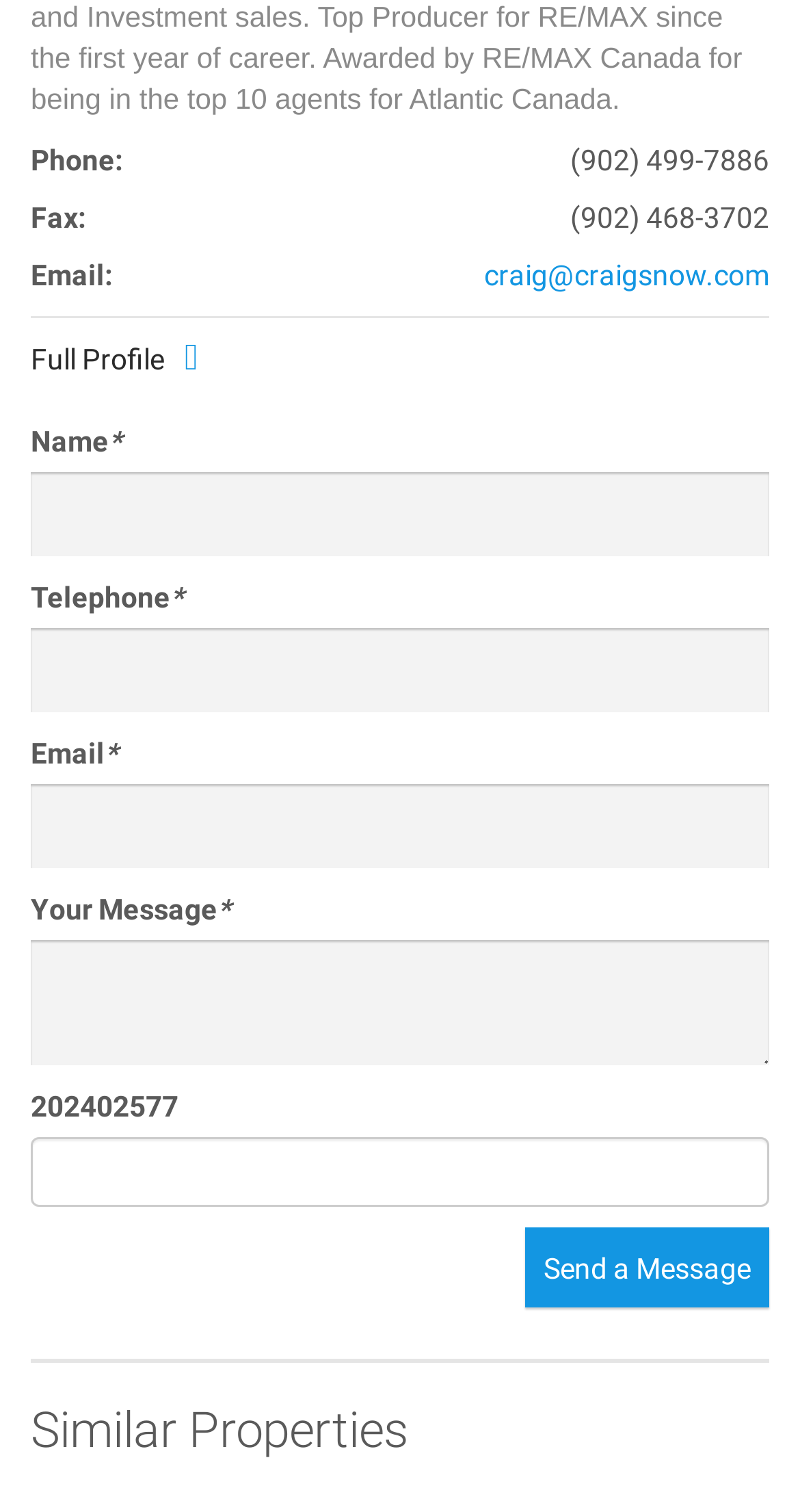What is the phone number?
Based on the visual content, answer with a single word or a brief phrase.

(902) 499-7886